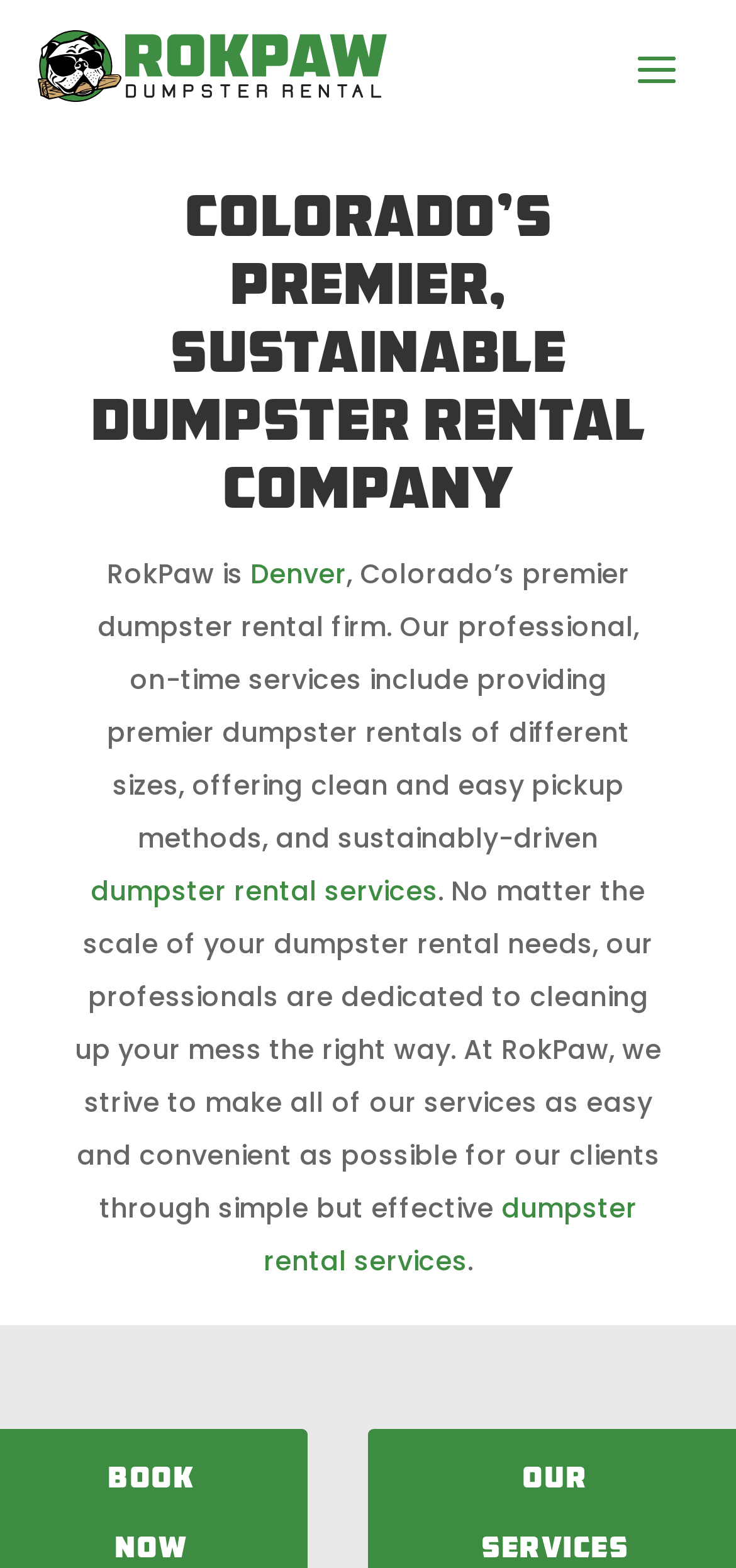Create an elaborate caption that covers all aspects of the webpage.

The webpage is about RokPaw, a sustainable dumpster rental company in Denver. At the top, there is a prominent heading that reads "COLORADO'S PREMIER, SUSTAINABLE DUMPSTER RENTAL COMPANY". Below this heading, there is a paragraph of text that introduces RokPaw as a premier dumpster rental firm in Denver, Colorado, offering professional and on-time services. The text also mentions that they provide dumpsters of different sizes, clean and easy pickup methods, and sustainably-driven services.

Within this paragraph, there are two links to "dumpster rental services", which are positioned in the middle and towards the end of the paragraph, respectively. The text continues to explain that RokPaw's professionals are dedicated to cleaning up messes the right way and strive to make their services easy and convenient for clients.

To the top-left of the heading, there is a link with no text, which may be a logo or an icon. Overall, the webpage has a total of three links and two blocks of text, with the main content focused on describing RokPaw's services and mission.